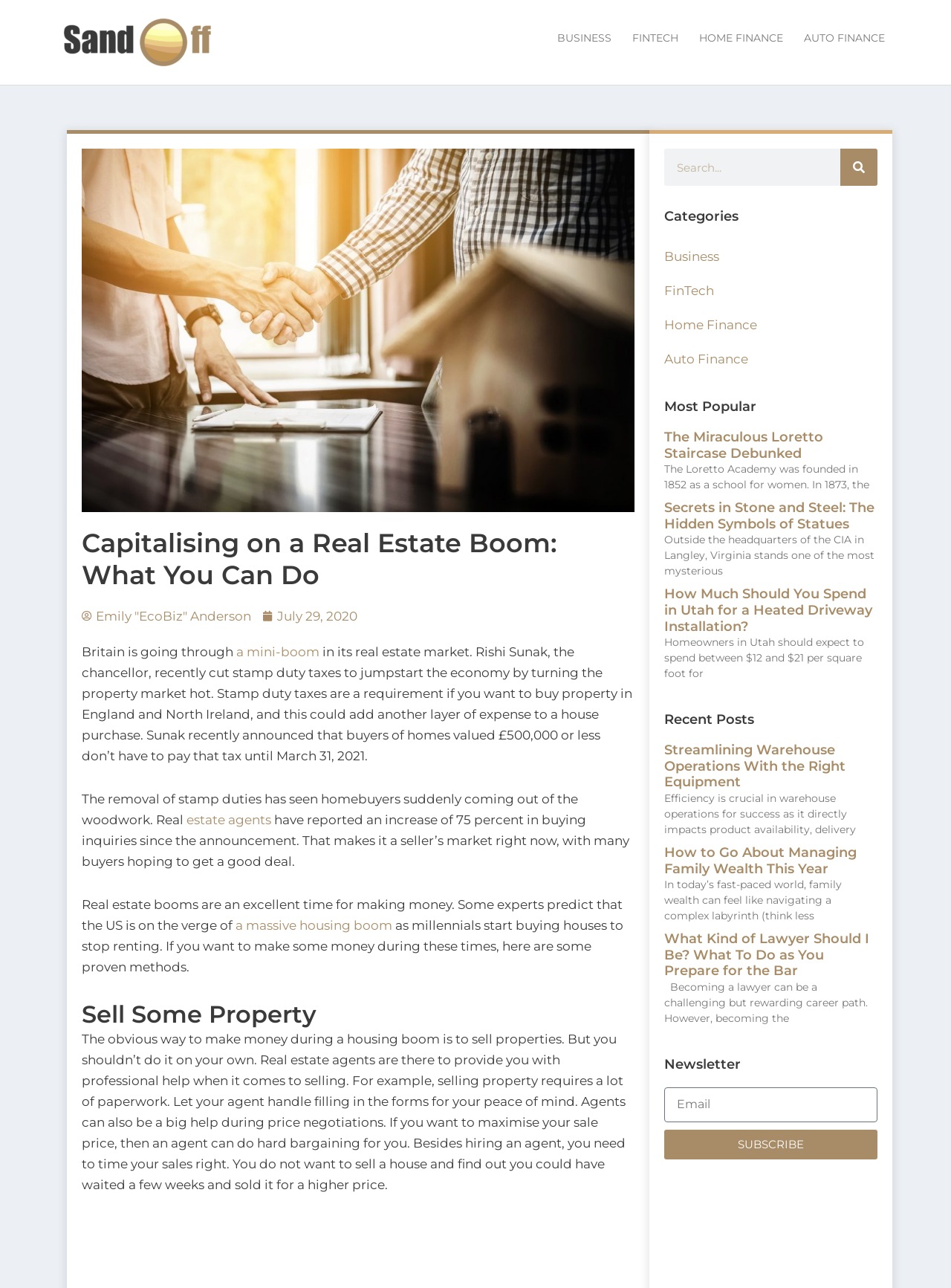What is the purpose of the search box?
Refer to the screenshot and answer in one word or phrase.

To search the website